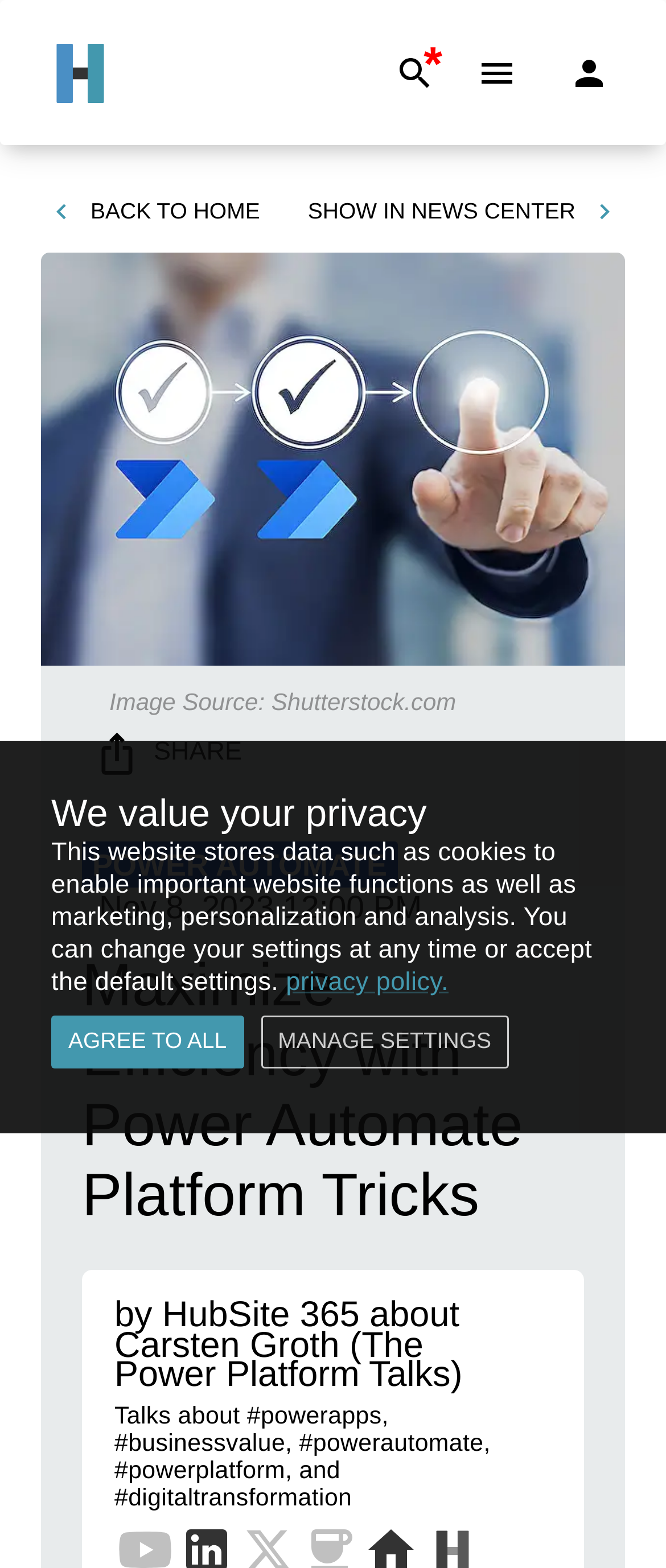What is the source of the image?
Answer the question with as much detail as possible.

I found the source of the image by looking at the static text element that says 'Image Source: Shutterstock.com' which is located below the image.